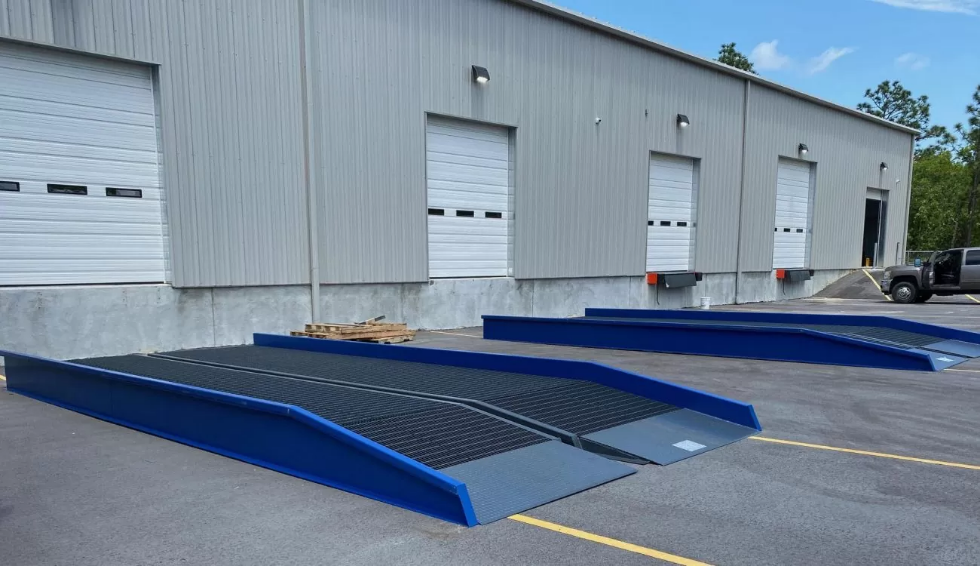What is the material of the warehouse's exterior?
Please answer the question with a detailed response using the information from the screenshot.

The caption describes the warehouse as having a 'metallic exterior', suggesting that the outer surface of the warehouse is made of metal.